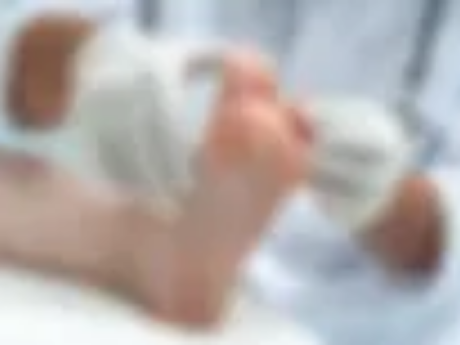Where is the examination taking place?
Please look at the screenshot and answer using one word or phrase.

Clinical setting